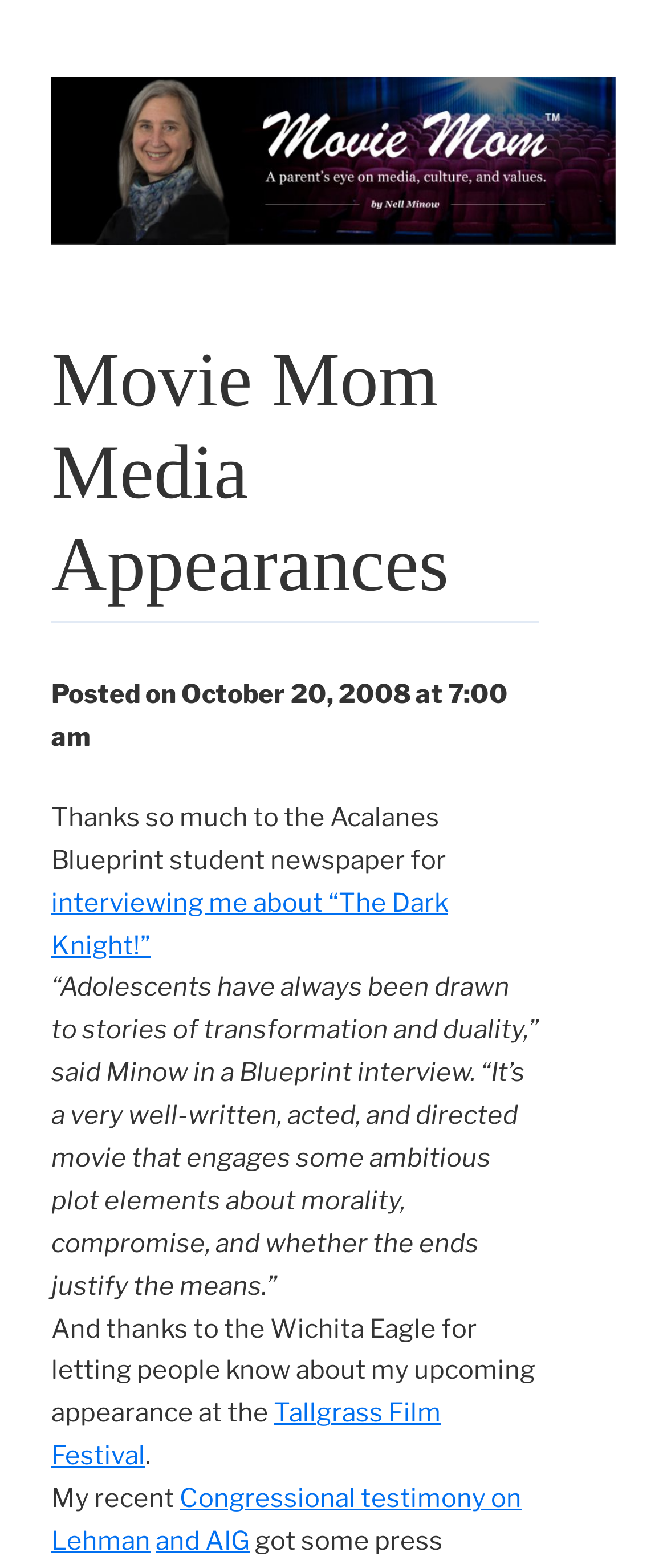Refer to the image and offer a detailed explanation in response to the question: What is the date of the post?

I found the answer by looking at the text content of the webpage, specifically the sentence 'Posted on October 20, 2008 at 7:00 am' which provides the date of the post.